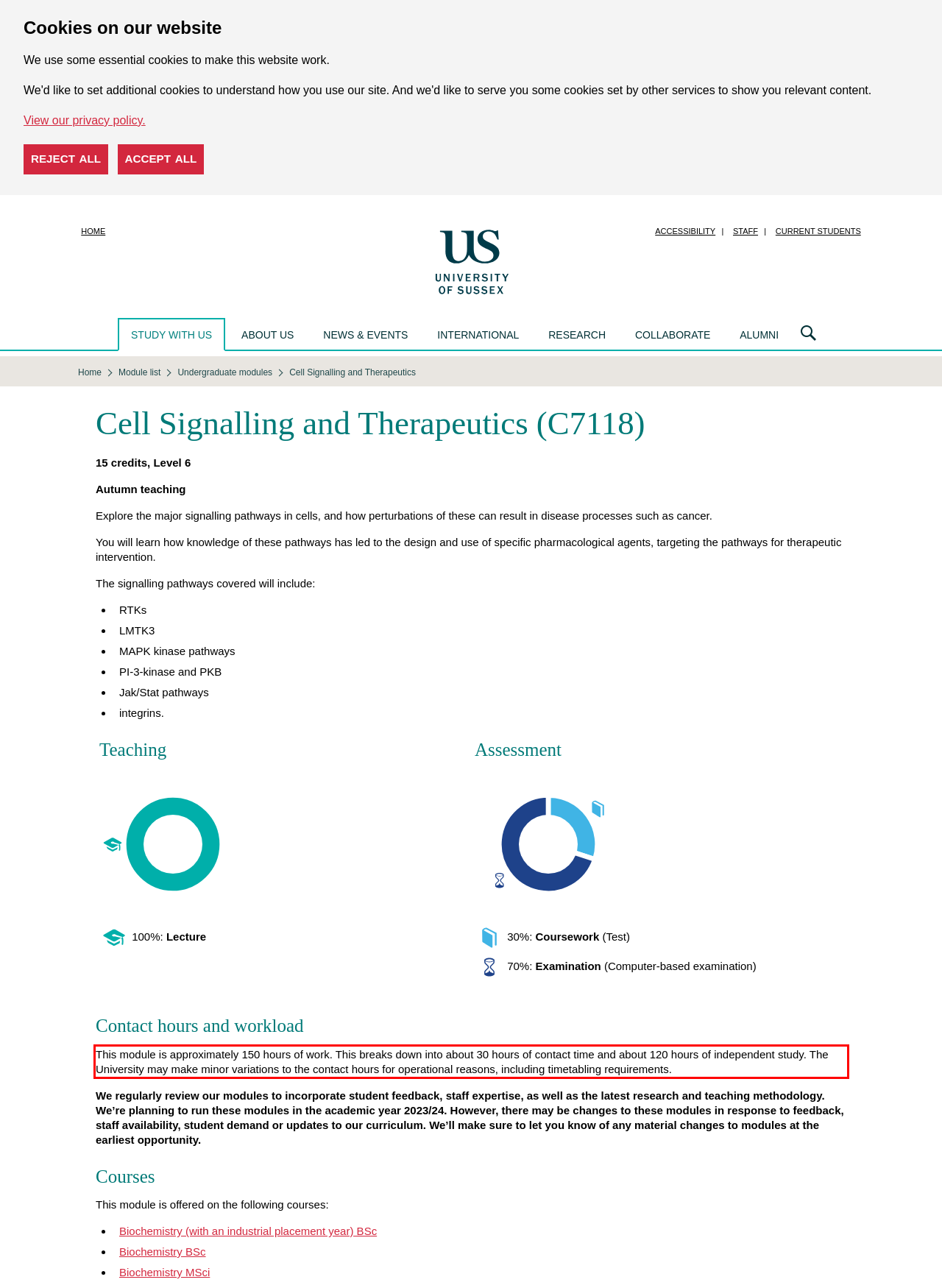Given the screenshot of a webpage, identify the red rectangle bounding box and recognize the text content inside it, generating the extracted text.

This module is approximately 150 hours of work. This breaks down into about 30 hours of contact time and about 120 hours of independent study. The University may make minor variations to the contact hours for operational reasons, including timetabling requirements.